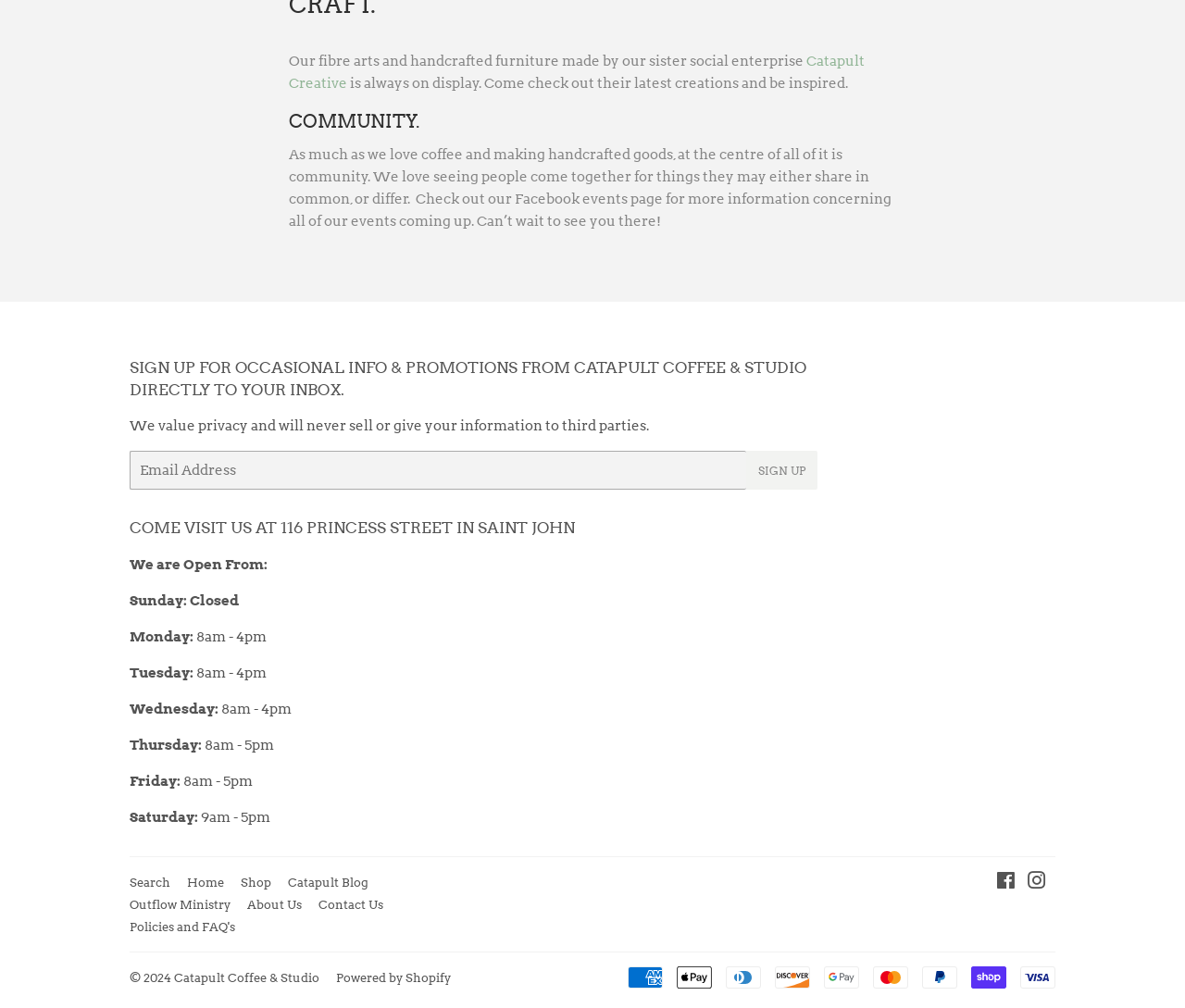What is the name of the sister social enterprise?
Please give a detailed answer to the question using the information shown in the image.

The question asks for the name of the sister social enterprise, which can be found in the first StaticText element with the text 'Our fibre arts and handcrafted furniture made by our sister social enterprise'. The text following 'our sister social enterprise' is 'Catapult Creative', which is a link element.